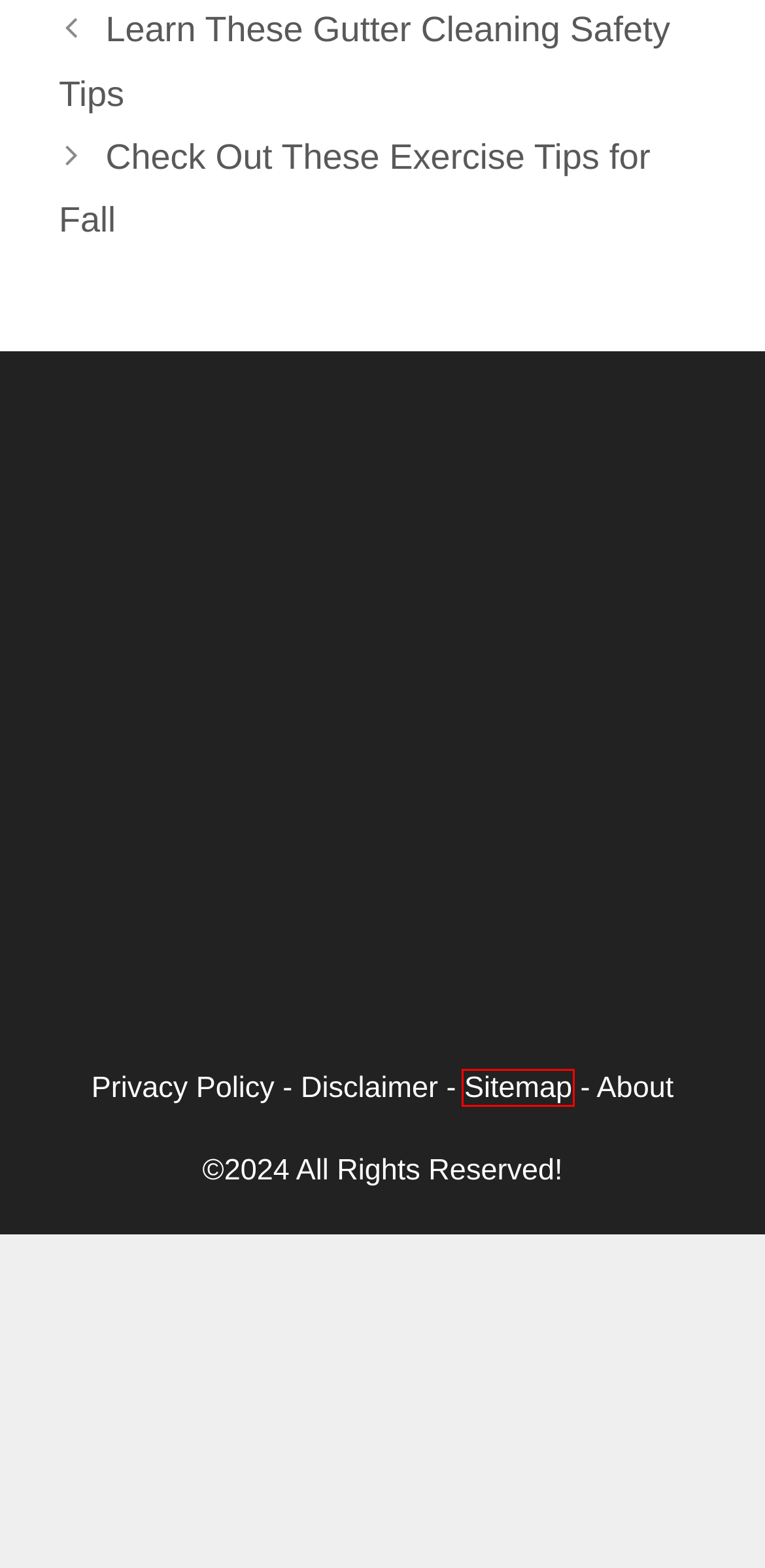Review the screenshot of a webpage which includes a red bounding box around an element. Select the description that best fits the new webpage once the element in the bounding box is clicked. Here are the candidates:
A. About - Franchise Guide HQ UK
B. Disclaimer - Franchise Guide HQ UK
C. nw Archives - Franchise Guide HQ UK
D. Learn These Gutter Cleaning Safety Tips - Franchise Guide HQ UK
E. Privacy Policy - Franchise Guide HQ UK
F. Sitemap - Franchise Guide HQ UK
G. Tips Archives - Franchise Guide HQ UK
H. Check Out These Exercise Tips for Fall - Franchise Guide HQ UK

F